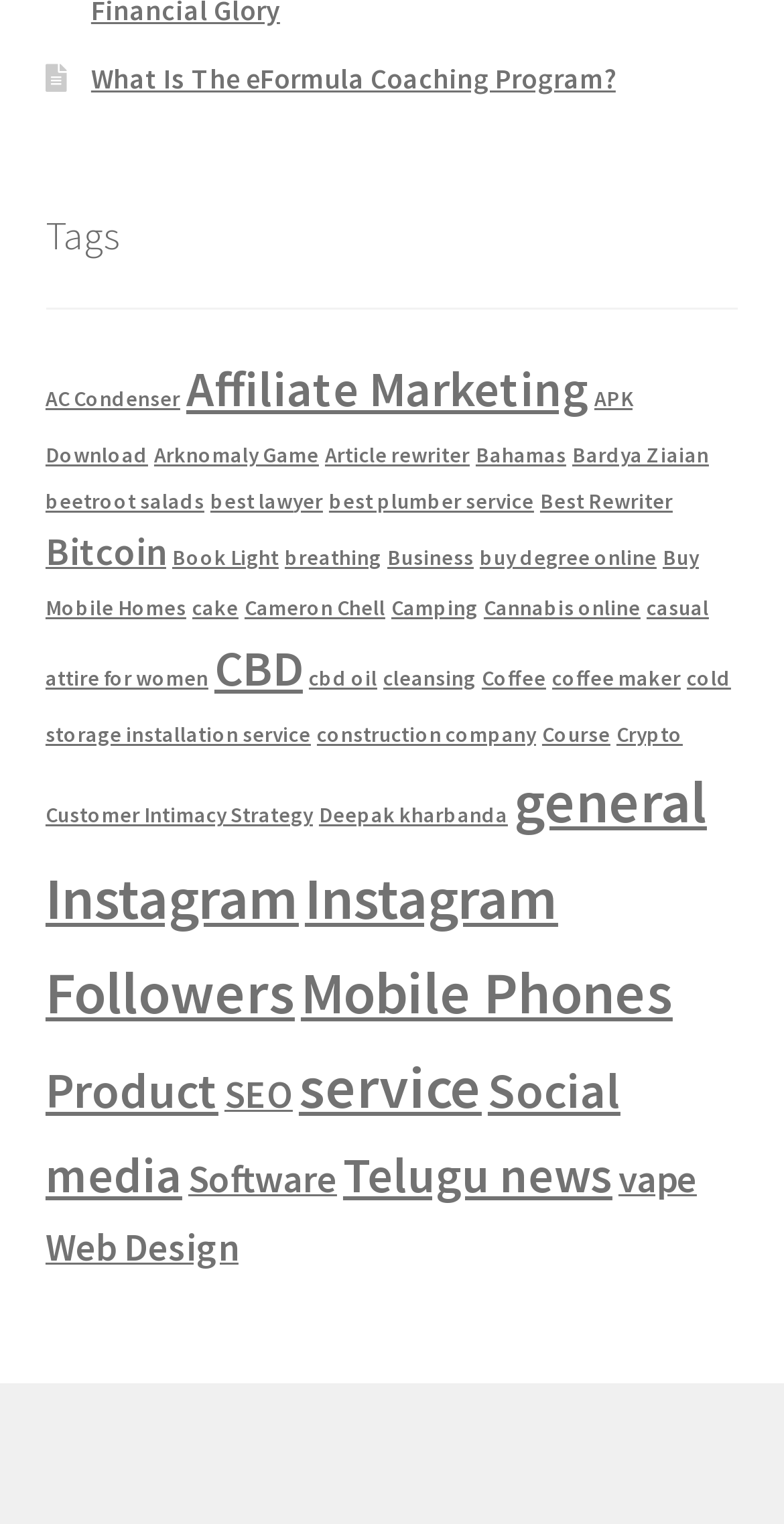With reference to the image, please provide a detailed answer to the following question: How many tags have only one item on this webpage?

I counted the number of links with the format 'Tag (1 item)' and found 20 tags with only one item on this webpage.